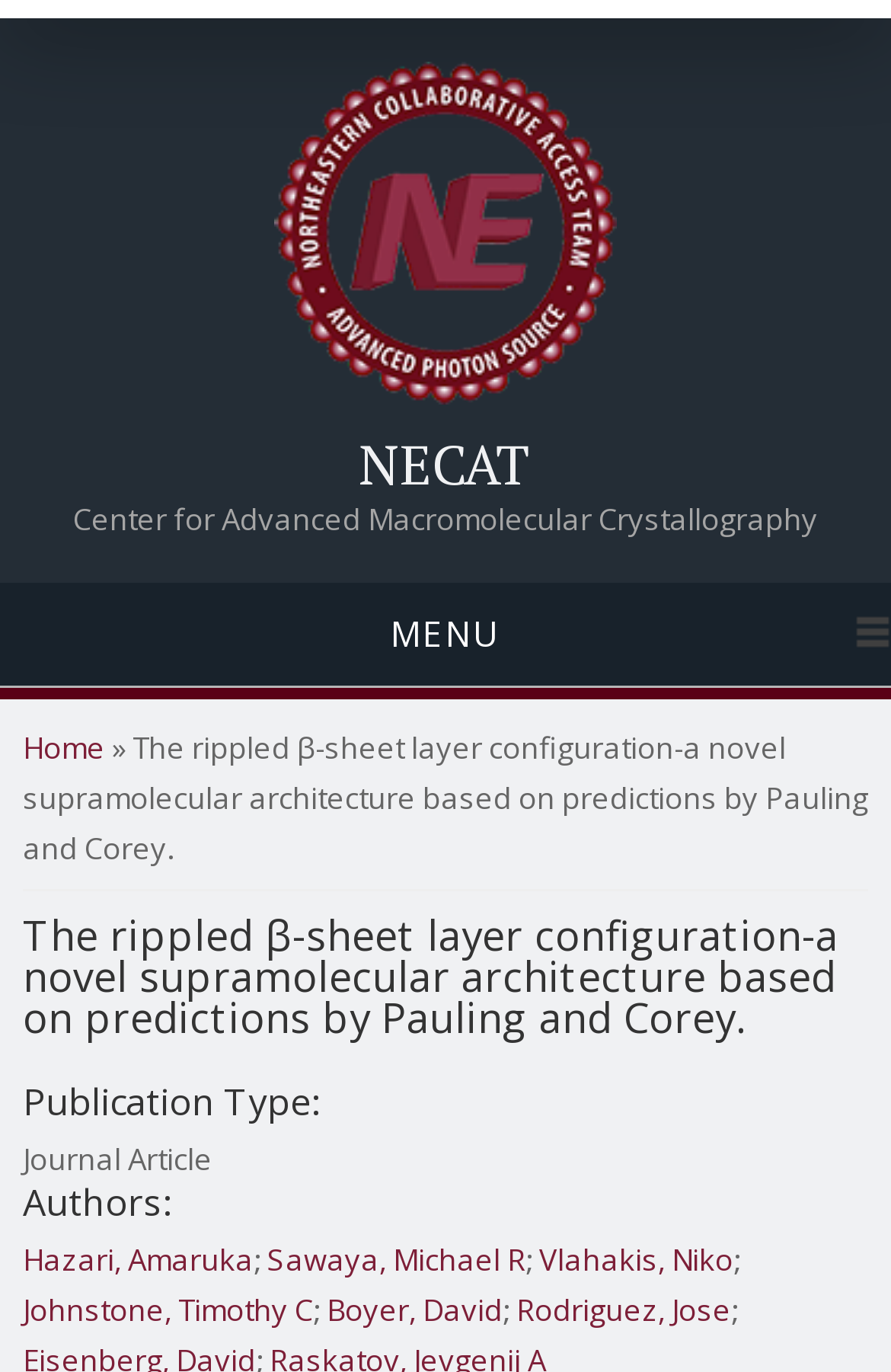How many navigation links are there?
Provide a well-explained and detailed answer to the question.

I counted the number of links at the top of the webpage, which are 'Home', 'NECAT', and 'MENU'.